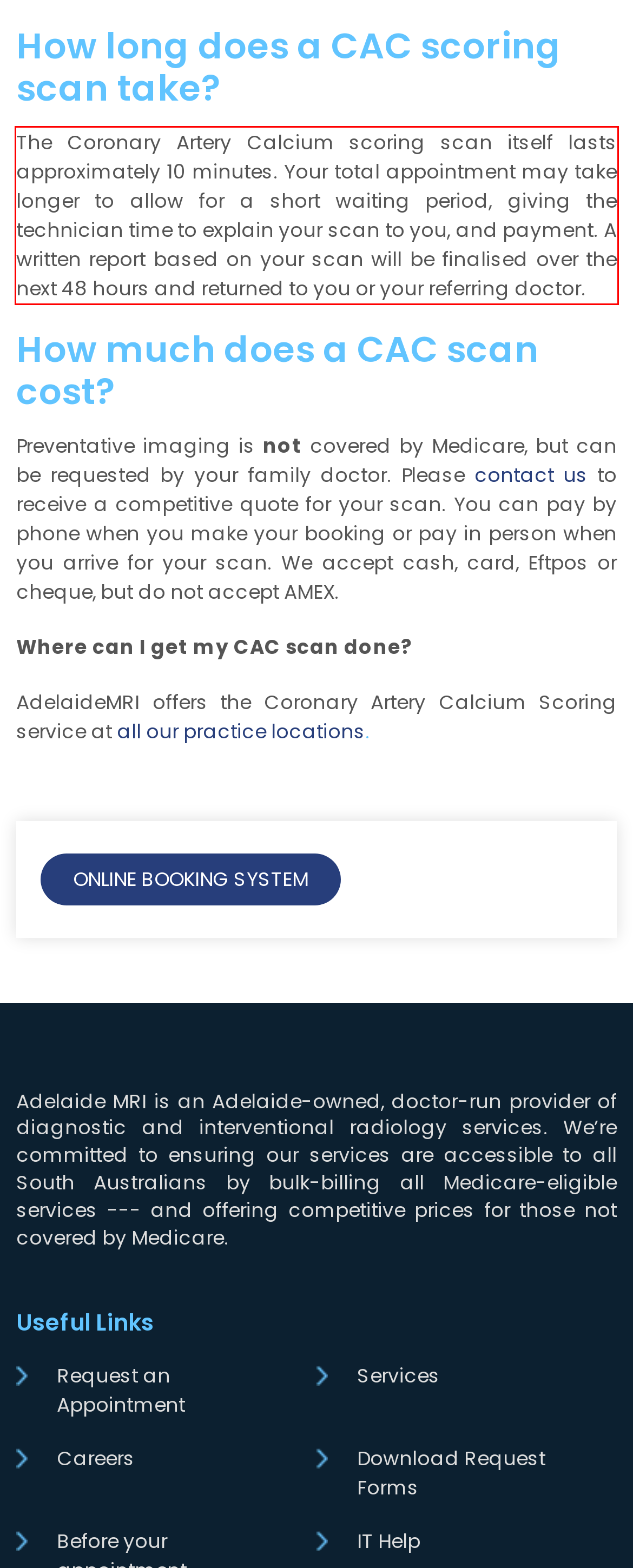From the given screenshot of a webpage, identify the red bounding box and extract the text content within it.

The Coronary Artery Calcium scoring scan itself lasts approximately 10 minutes. Your total appointment may take longer to allow for a short waiting period, giving the technician time to explain your scan to you, and payment. A written report based on your scan will be finalised over the next 48 hours and returned to you or your referring doctor.